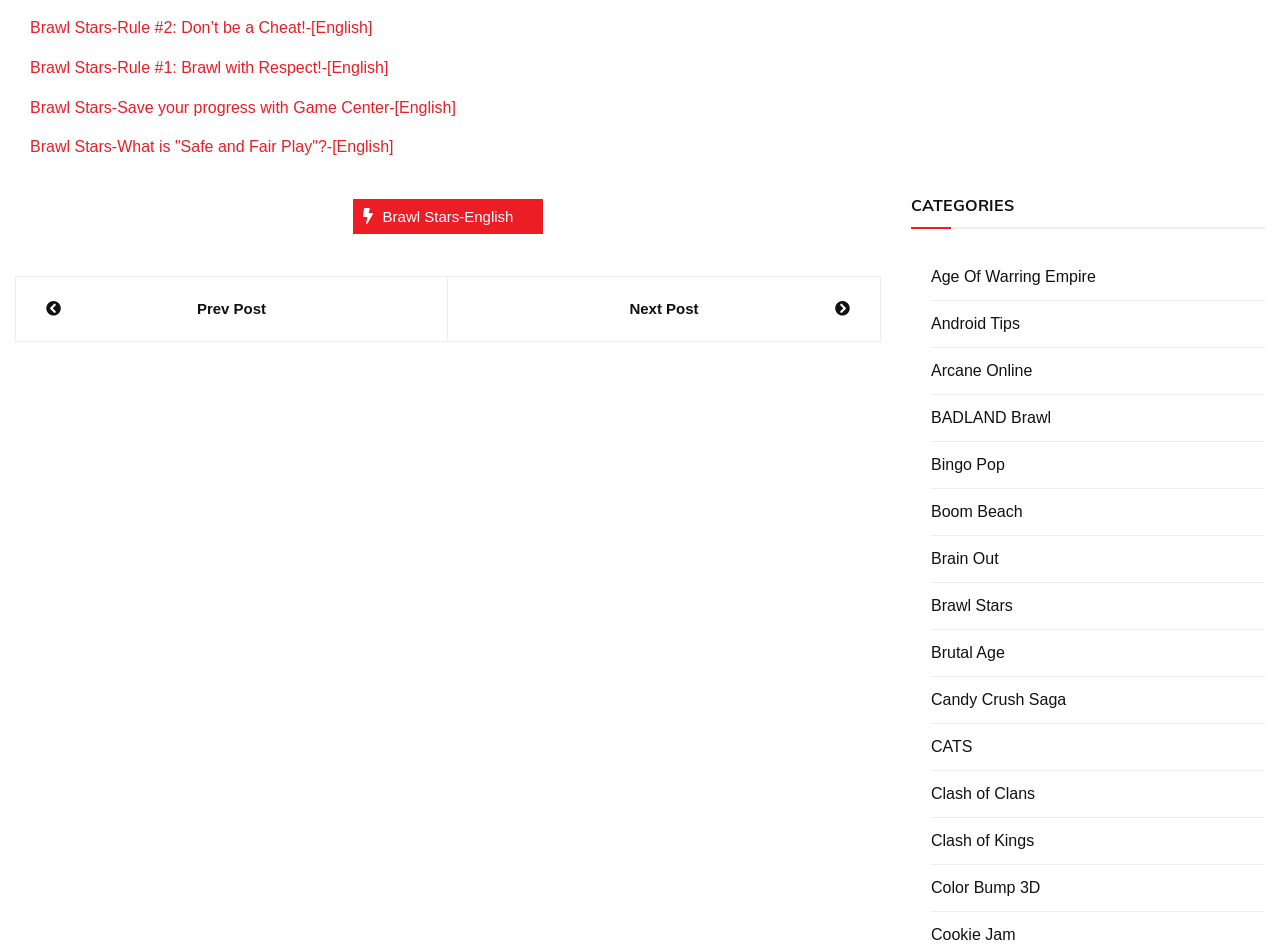Find the bounding box coordinates for the element described here: "Tahoe Tumbled Marble Coping".

None